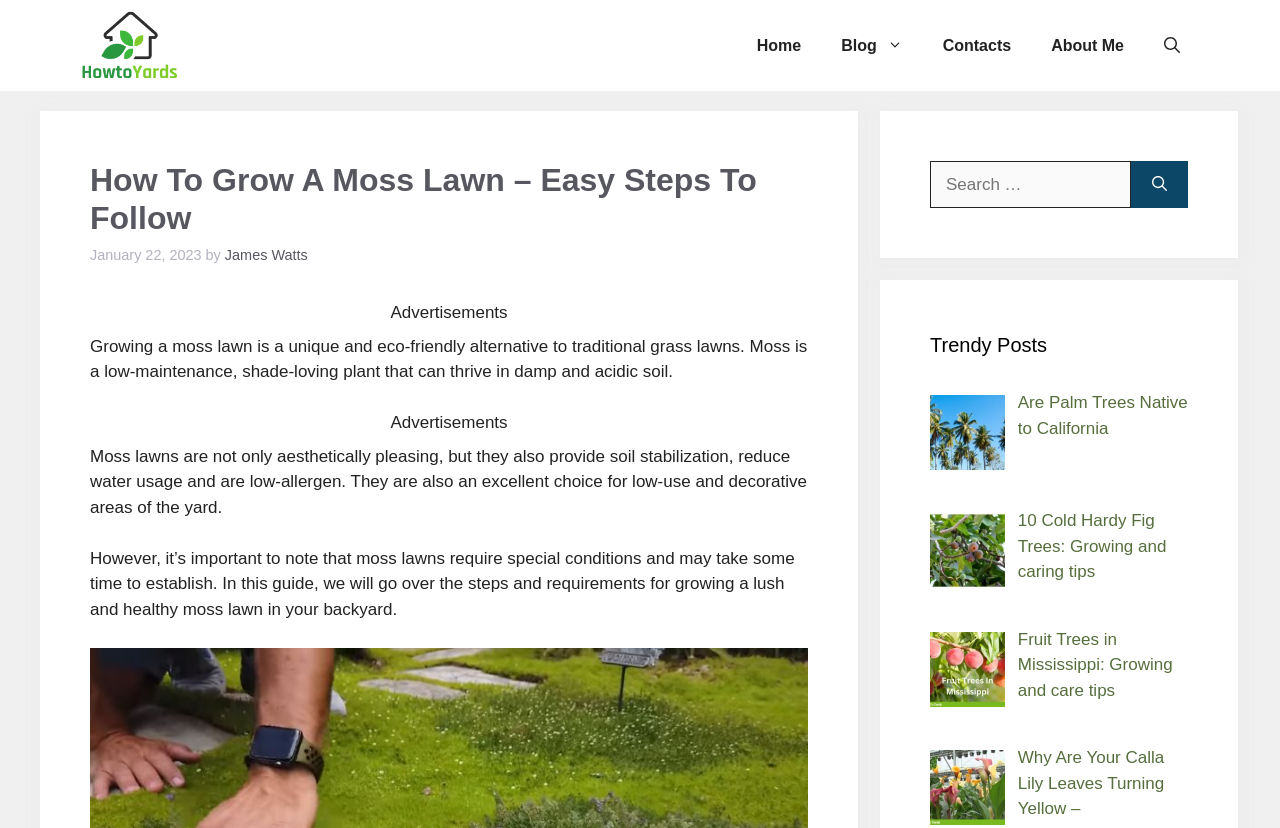Locate the bounding box coordinates of the area where you should click to accomplish the instruction: "Read the 'How to Grow a Moss Lawn' blog post".

[0.07, 0.194, 0.631, 0.287]